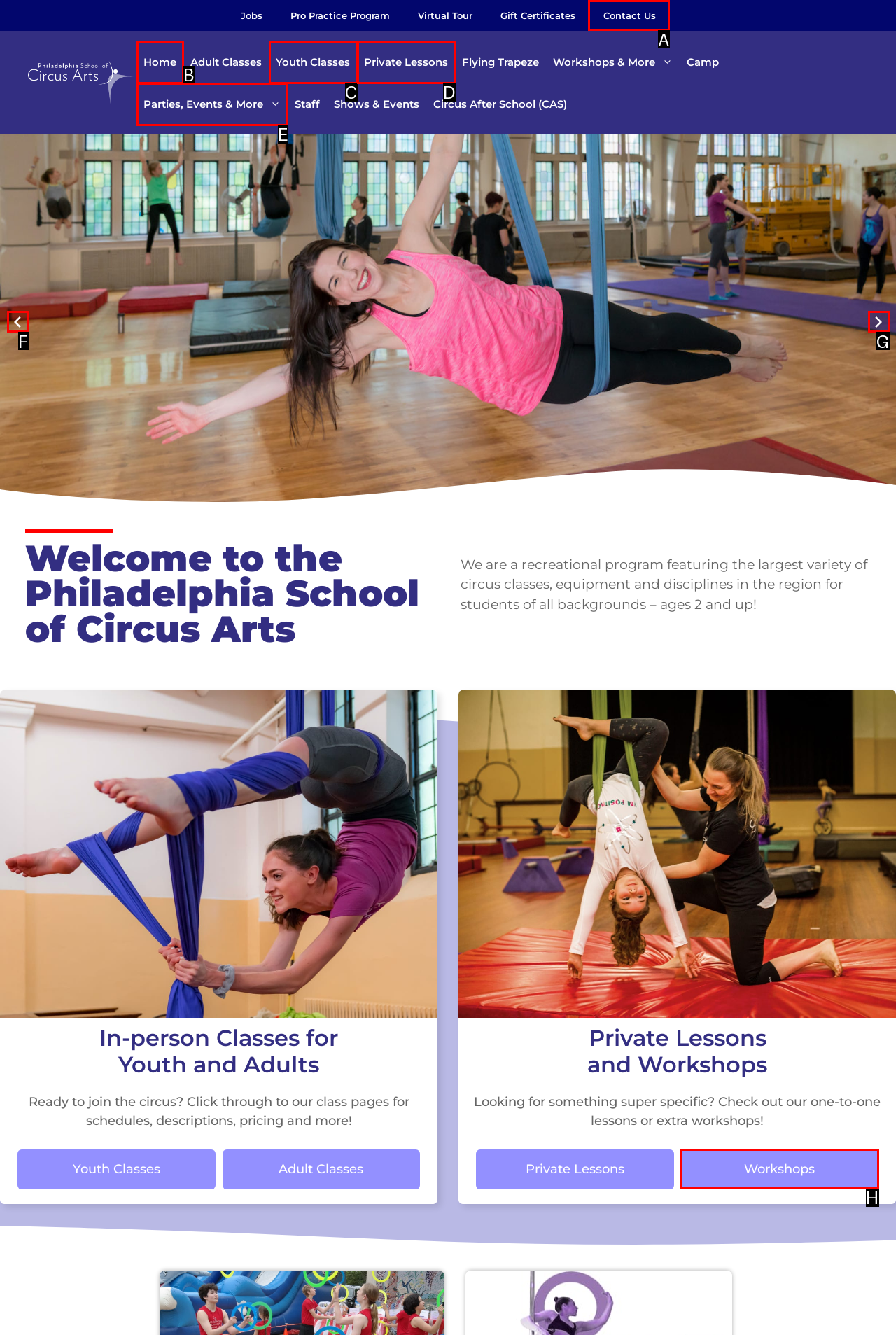Pick the option that should be clicked to perform the following task: Go to Contact Us
Answer with the letter of the selected option from the available choices.

A